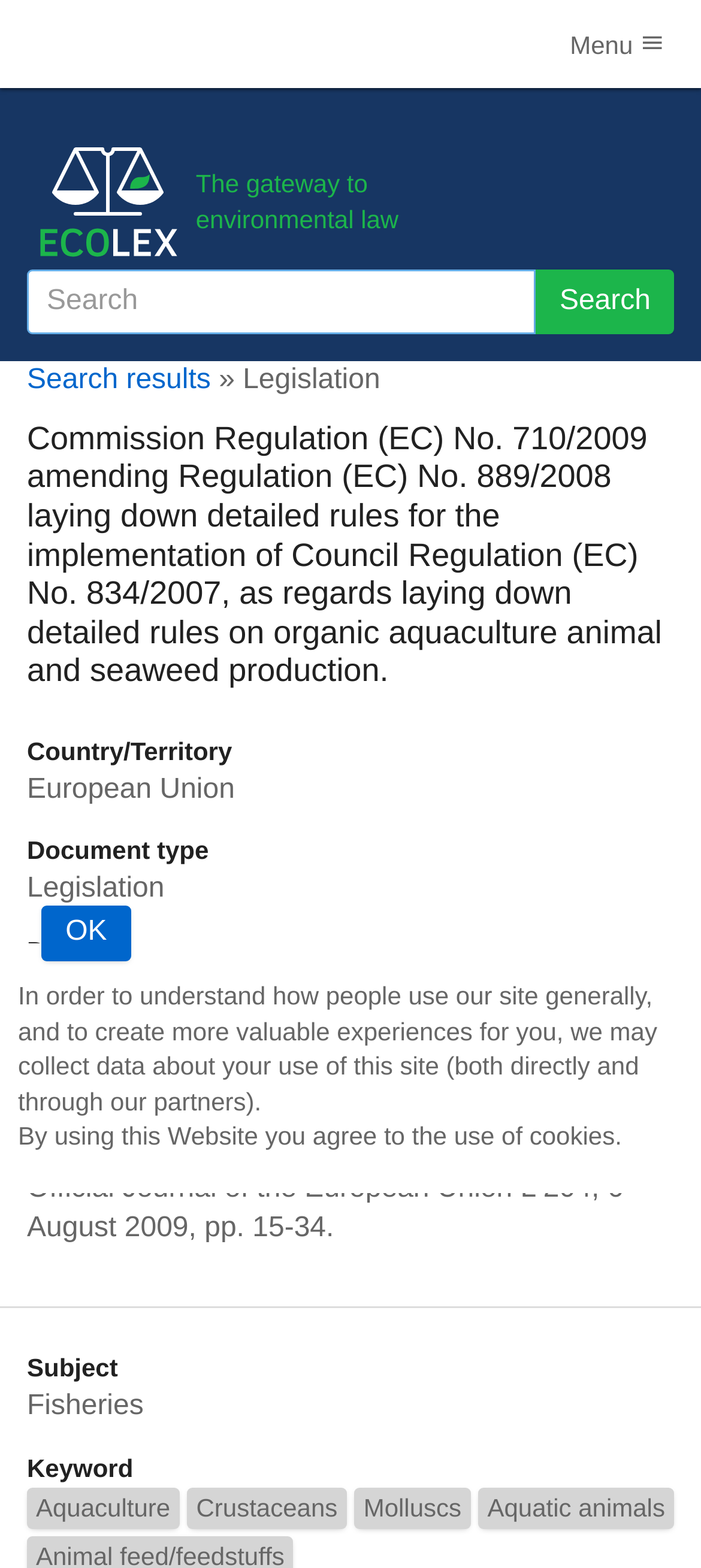Provide the text content of the webpage's main heading.

Commission Regulation (EC) No. 710/2009 amending Regulation (EC) No. 889/2008 laying down detailed rules for the implementation of Council Regulation (EC) No. 834/2007, as regards laying down detailed rules on organic aquaculture animal and seaweed production.